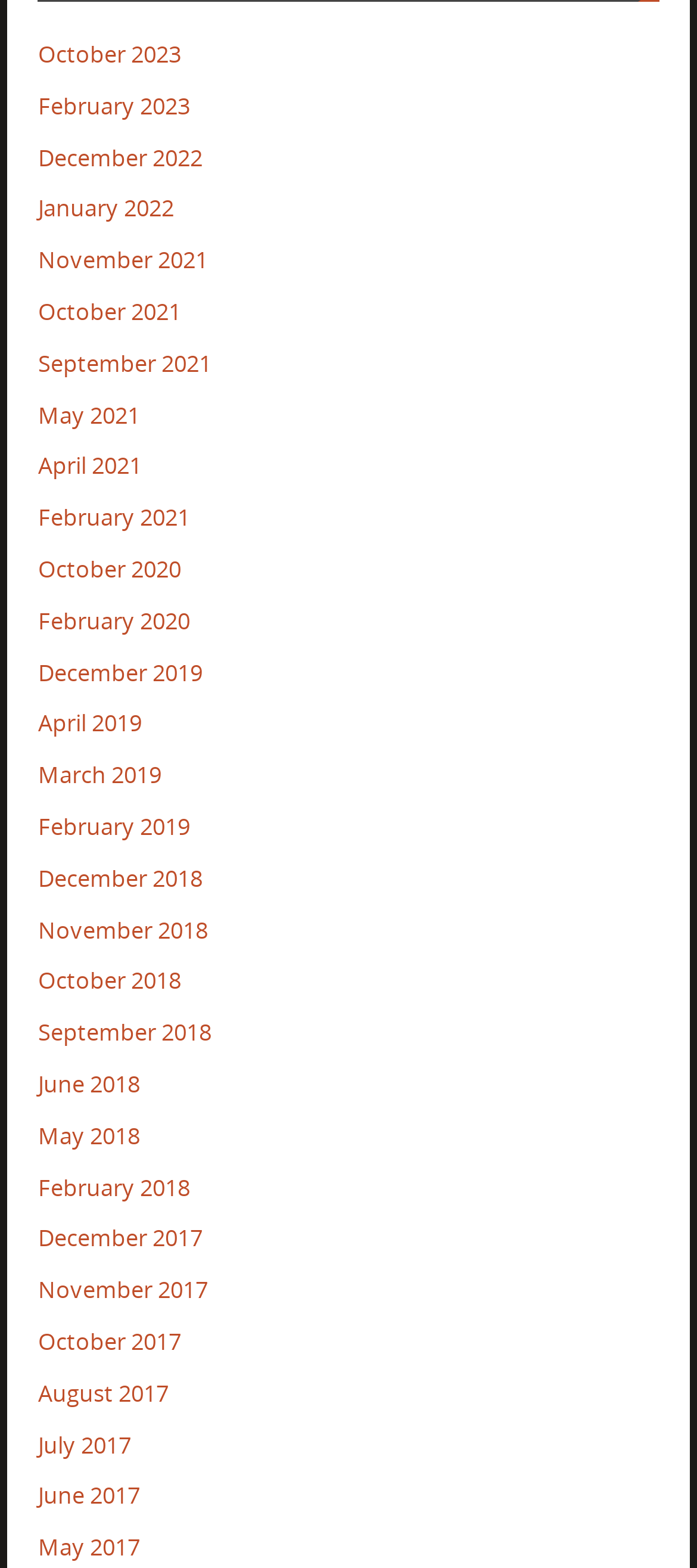How many months are listed in 2021?
Respond to the question with a well-detailed and thorough answer.

I counted the number of links that correspond to months in 2021, which are 'November 2021', 'October 2021', 'September 2021', and 'May 2021', and found that there are 4 months listed in 2021.